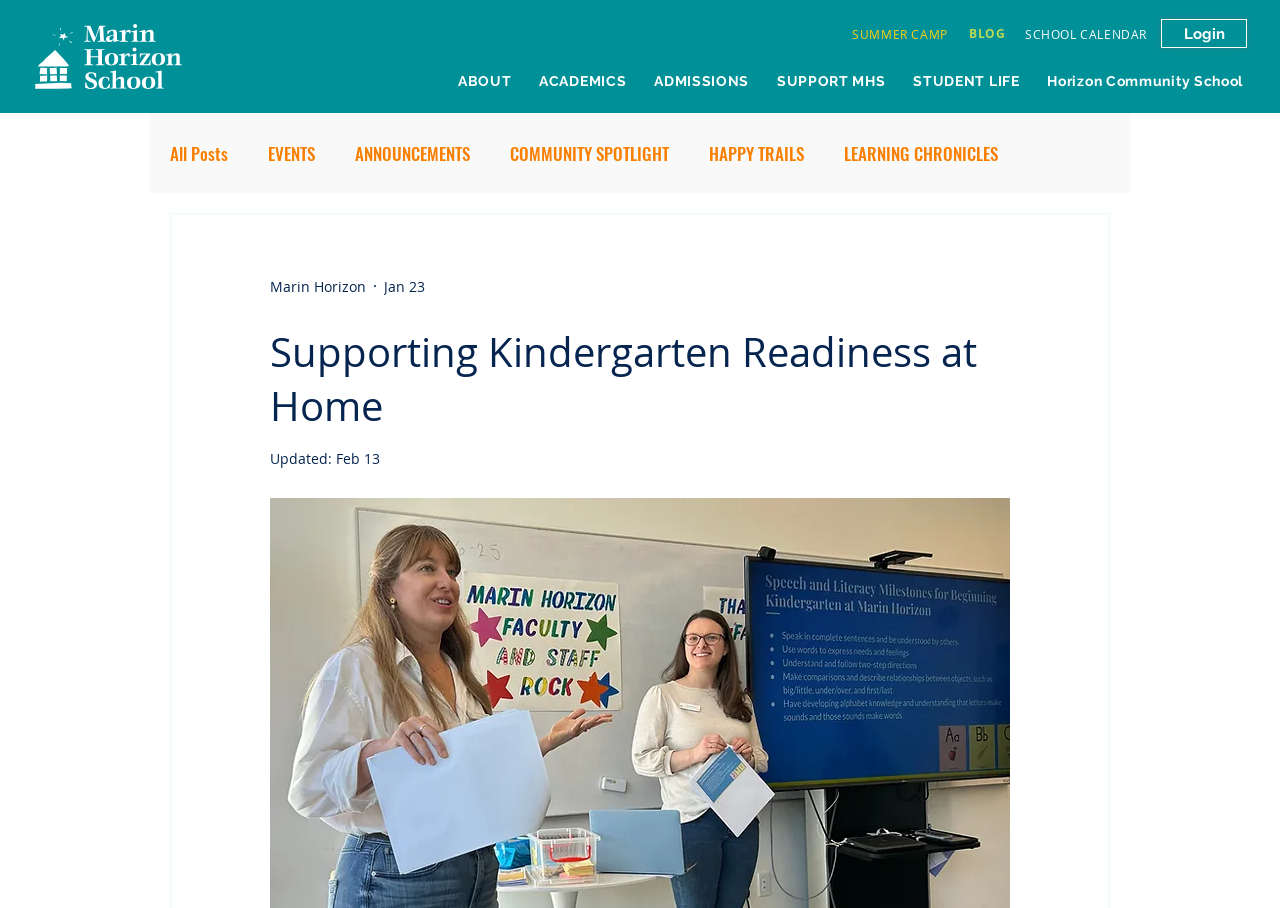Please pinpoint the bounding box coordinates for the region I should click to adhere to this instruction: "Read the latest post in the HAPPY TRAILS category".

[0.554, 0.155, 0.628, 0.182]